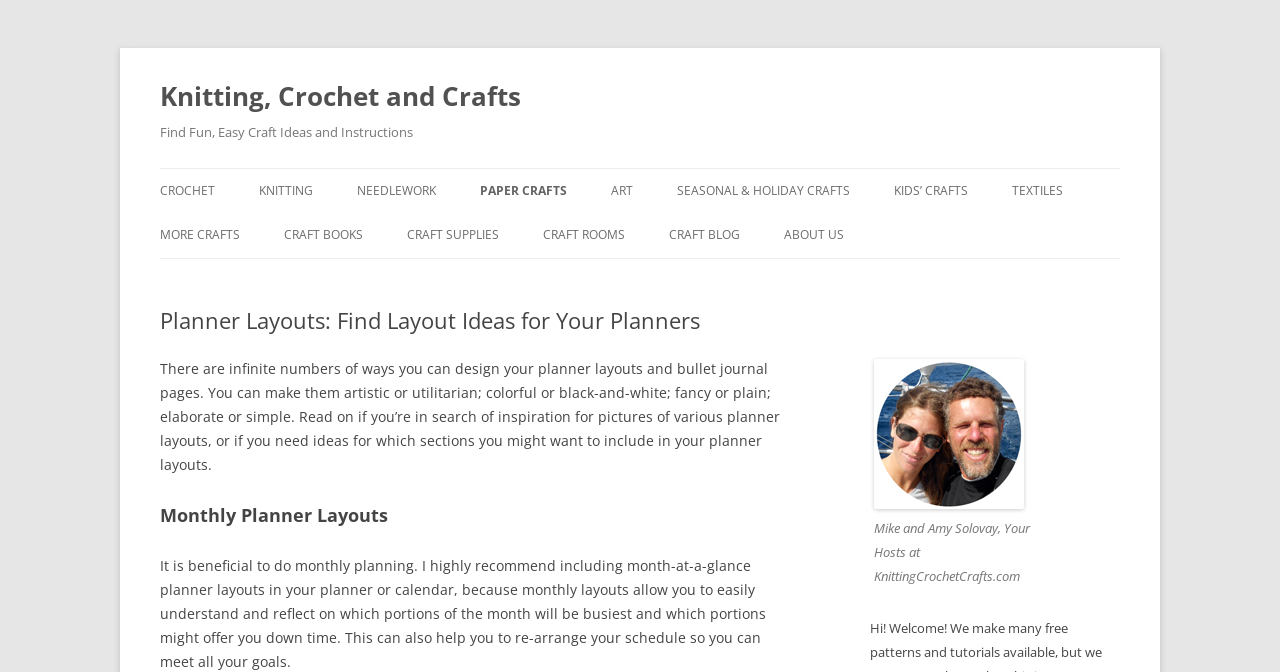Show the bounding box coordinates of the region that should be clicked to follow the instruction: "View 'CHRISTMAS CARD MAKING' tutorials."

[0.531, 0.378, 0.688, 0.439]